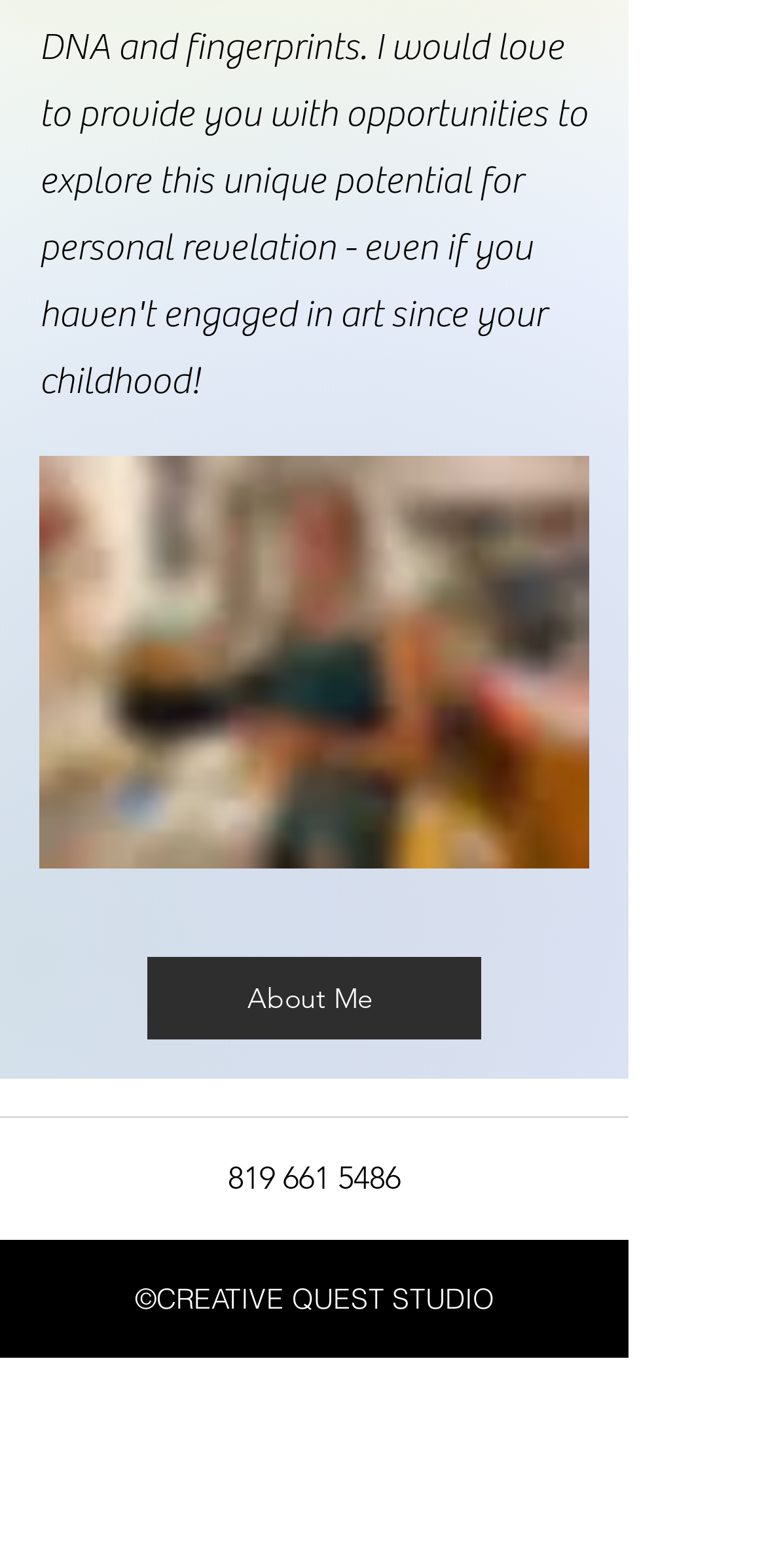Provide the bounding box coordinates of the HTML element described by the text: "819 661 5486". The coordinates should be in the format [left, top, right, bottom] with values between 0 and 1.

[0.297, 0.739, 0.523, 0.763]